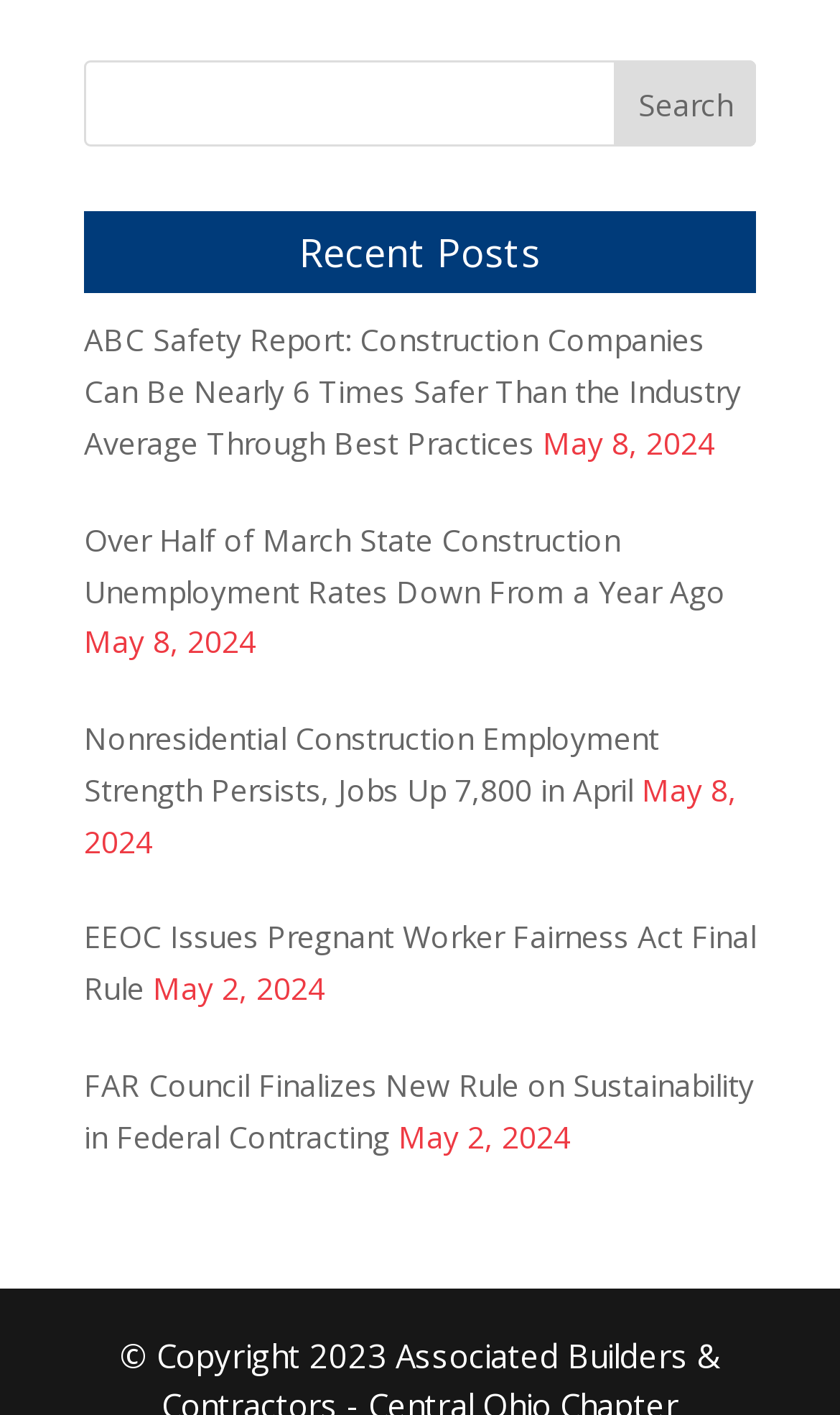How many recent posts are displayed?
Look at the image and respond to the question as thoroughly as possible.

Below the 'Recent Posts' heading, there are five links to different articles, each with a corresponding date. These links are likely the recent posts being referred to.